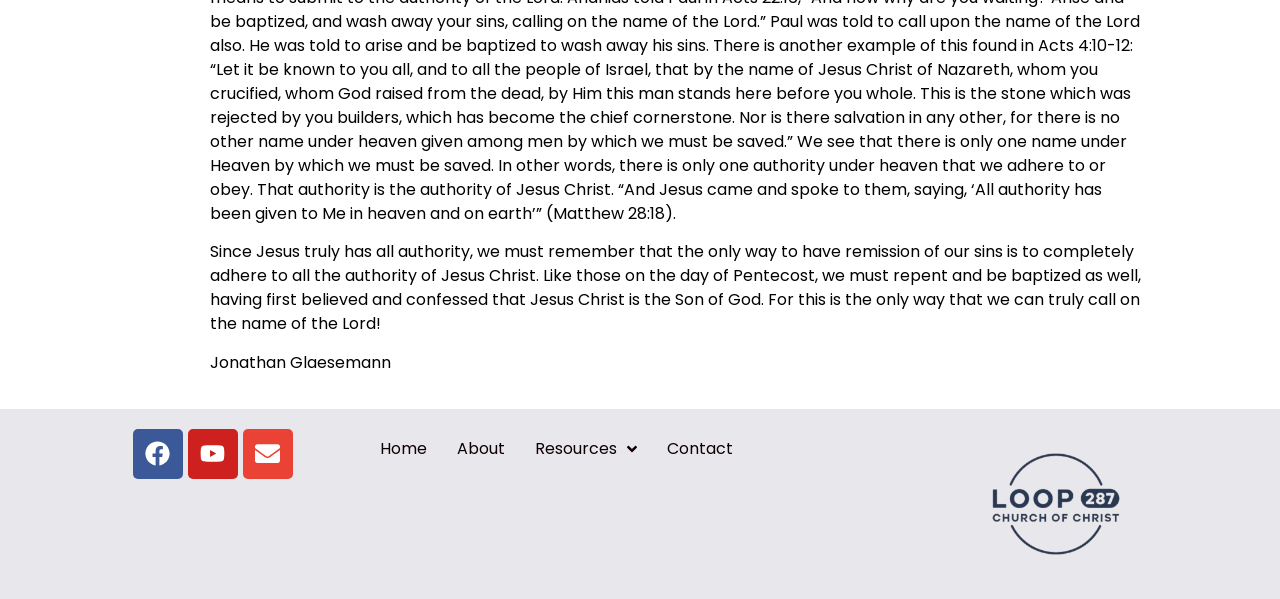Please determine the bounding box coordinates of the element to click in order to execute the following instruction: "watch videos on Youtube". The coordinates should be four float numbers between 0 and 1, specified as [left, top, right, bottom].

[0.146, 0.716, 0.186, 0.8]